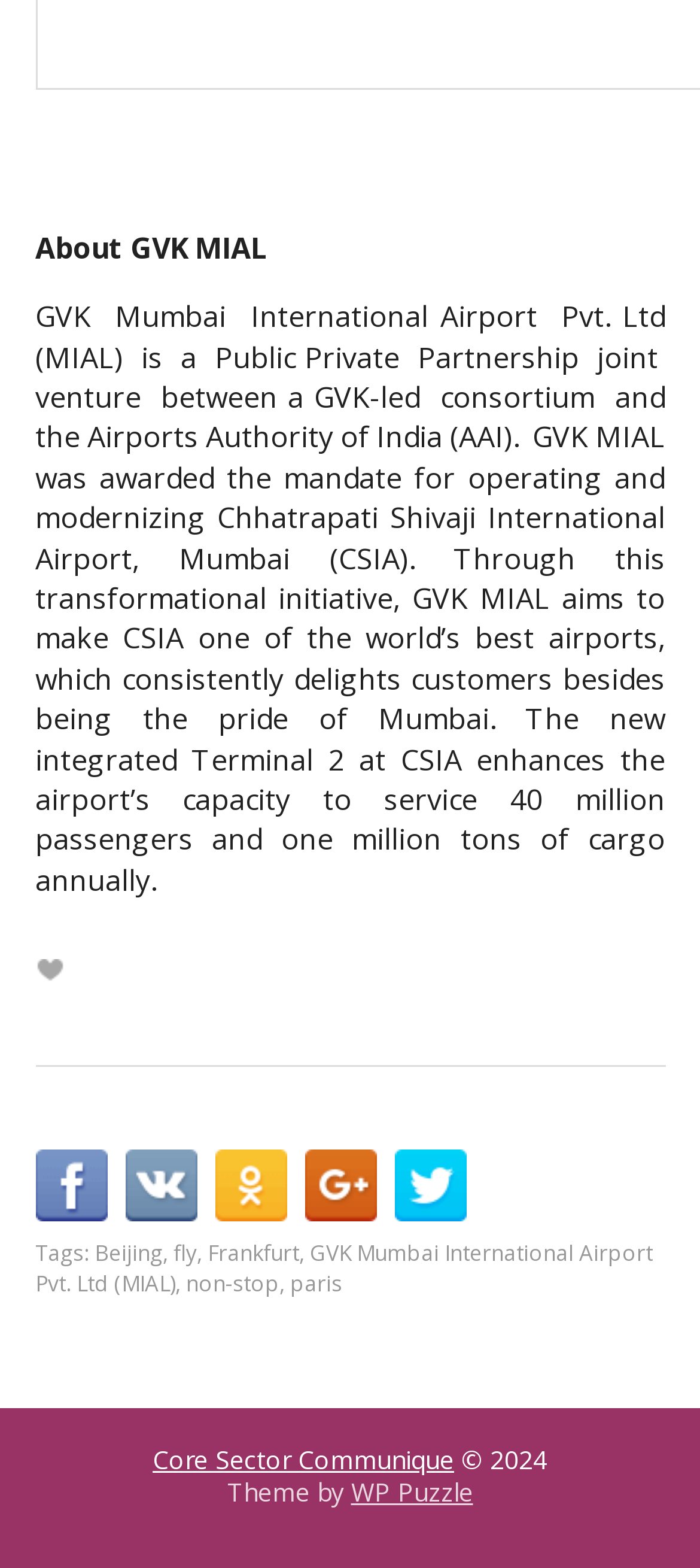Give a short answer to this question using one word or a phrase:
What is the capacity of the airport?

40 million passengers and one million tons of cargo annually